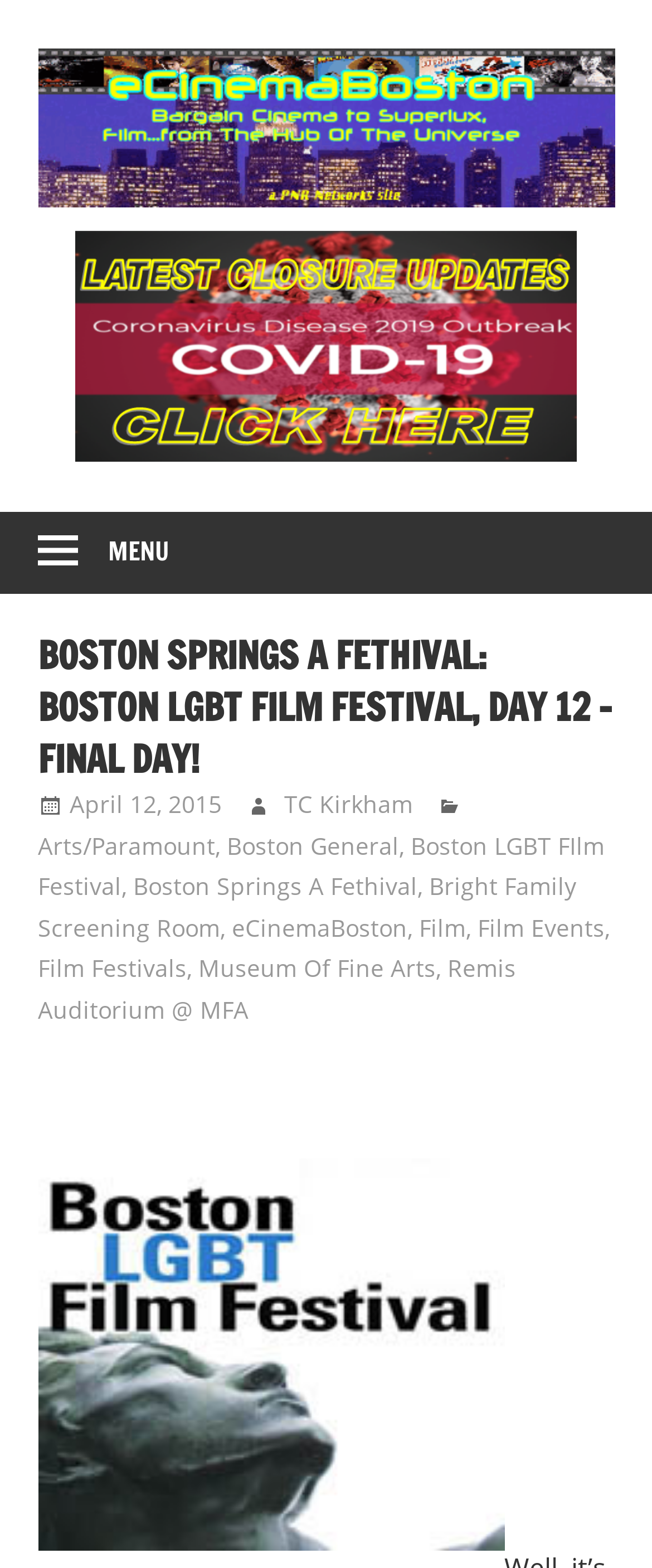Can you specify the bounding box coordinates for the region that should be clicked to fulfill this instruction: "Click on the eCinemaBoston link".

[0.058, 0.027, 0.981, 0.049]